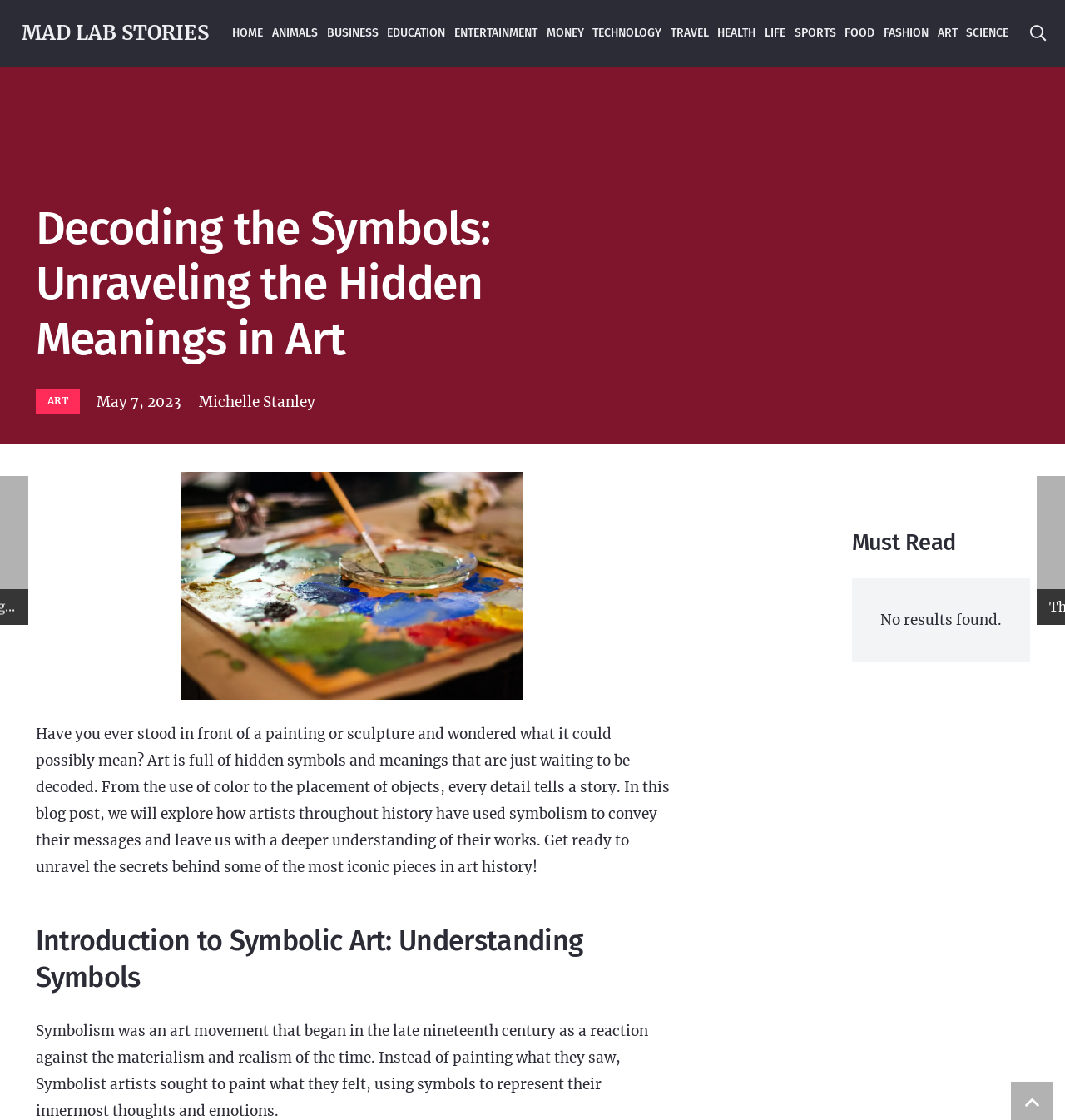Generate the title text from the webpage.

Decoding the Symbols: Unraveling the Hidden Meanings in Art